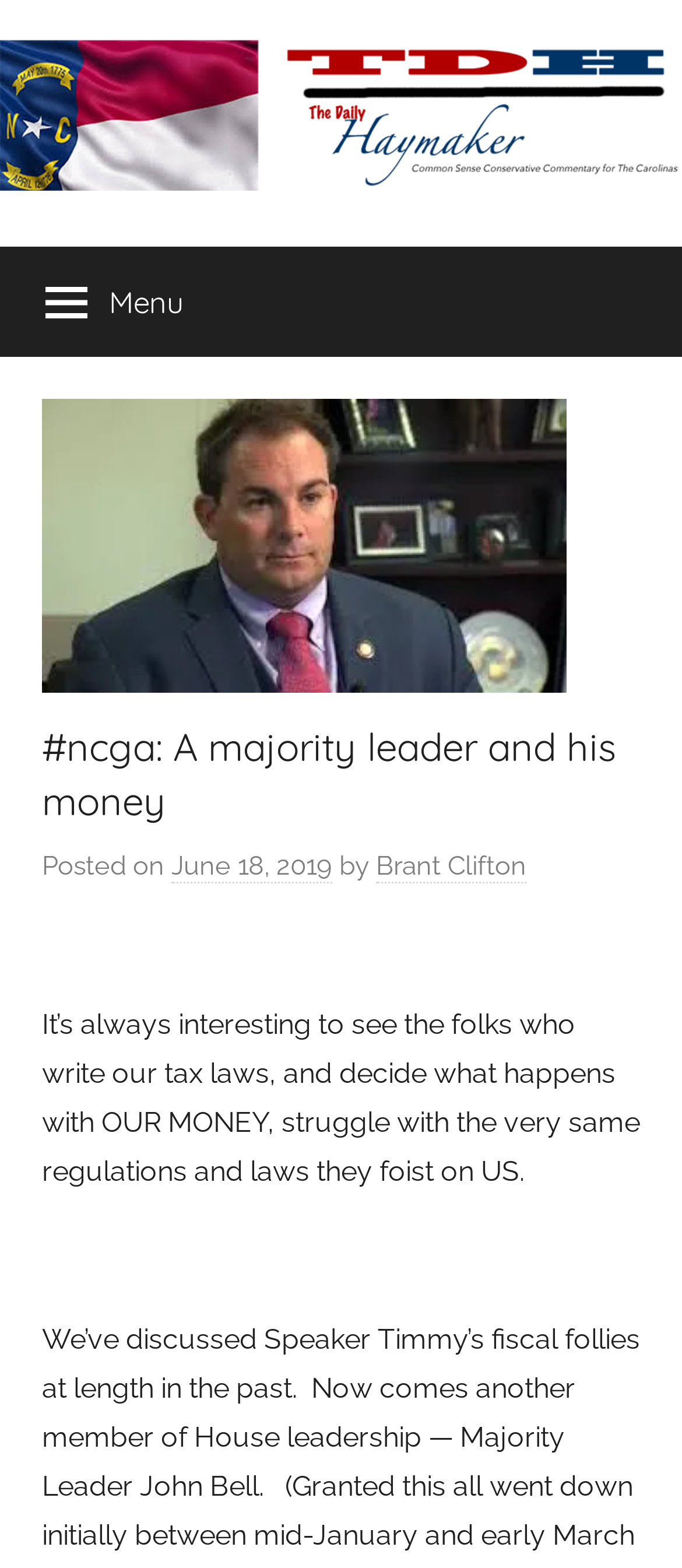Given the description: "Brant Clifton", determine the bounding box coordinates of the UI element. The coordinates should be formatted as four float numbers between 0 and 1, [left, top, right, bottom].

[0.551, 0.542, 0.772, 0.563]